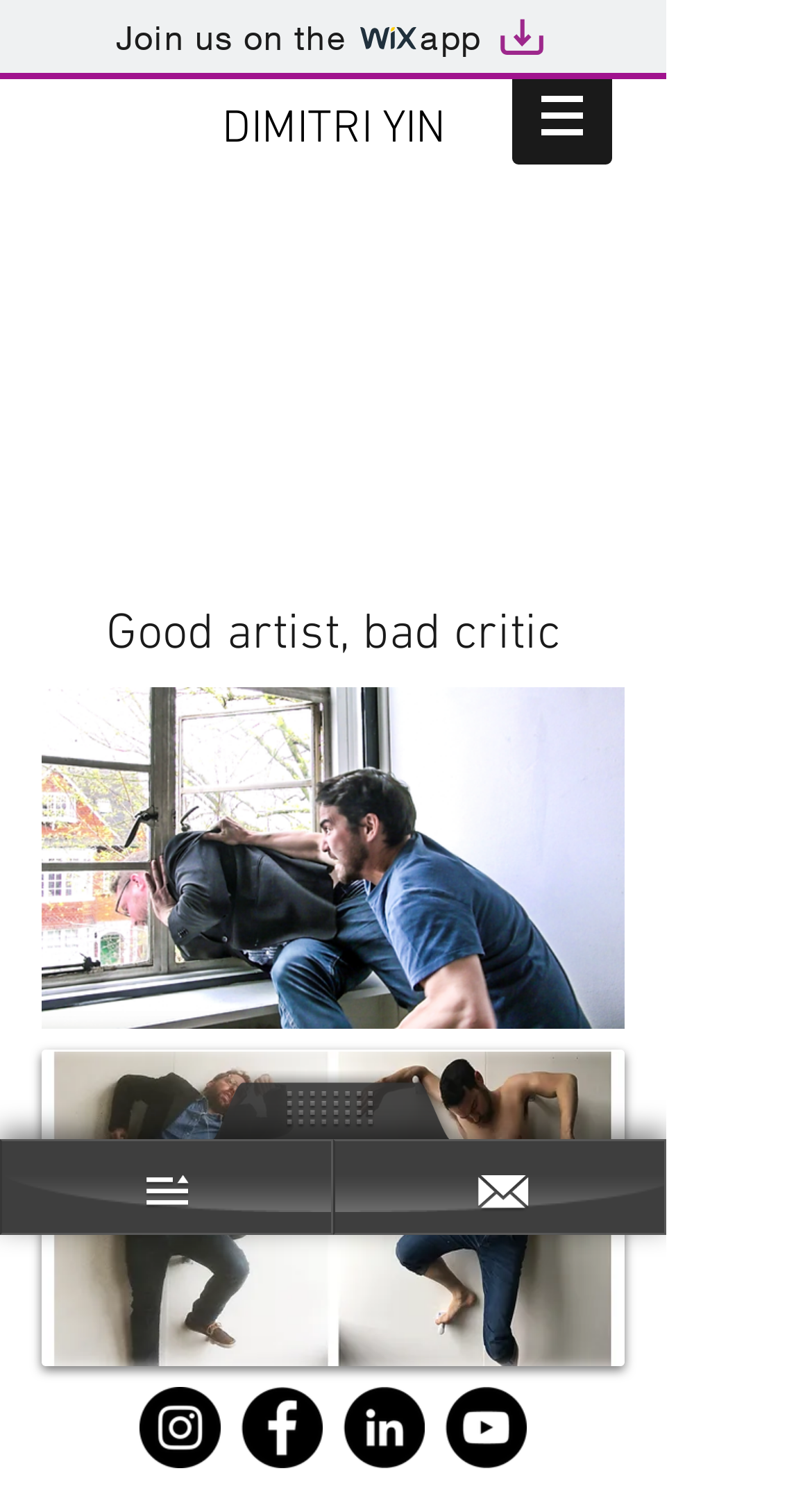Is the navigation menu expanded?
Based on the screenshot, respond with a single word or phrase.

False